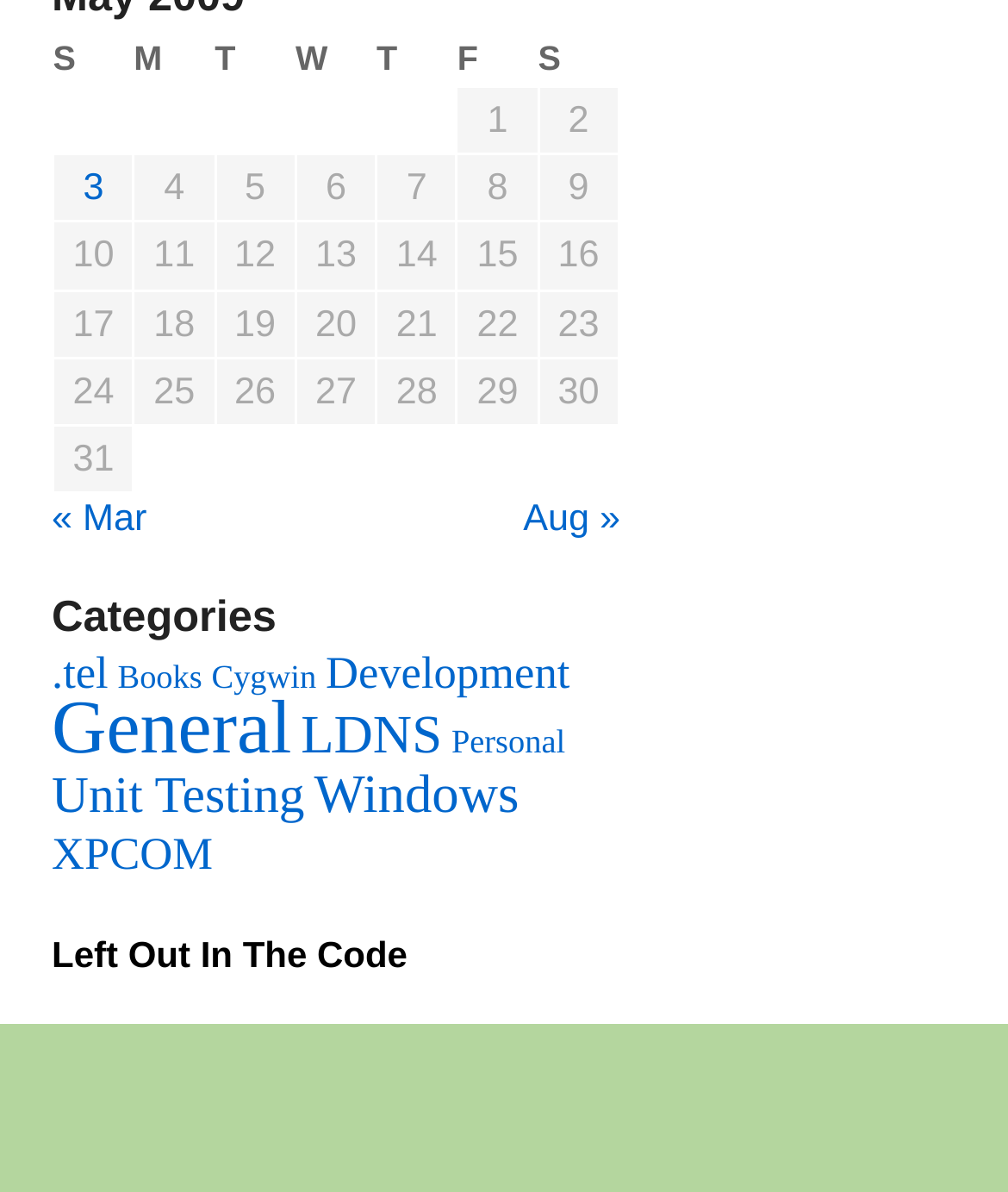Please identify the bounding box coordinates of the region to click in order to complete the task: "View the '.tel' category". The coordinates must be four float numbers between 0 and 1, specified as [left, top, right, bottom].

[0.051, 0.541, 0.107, 0.585]